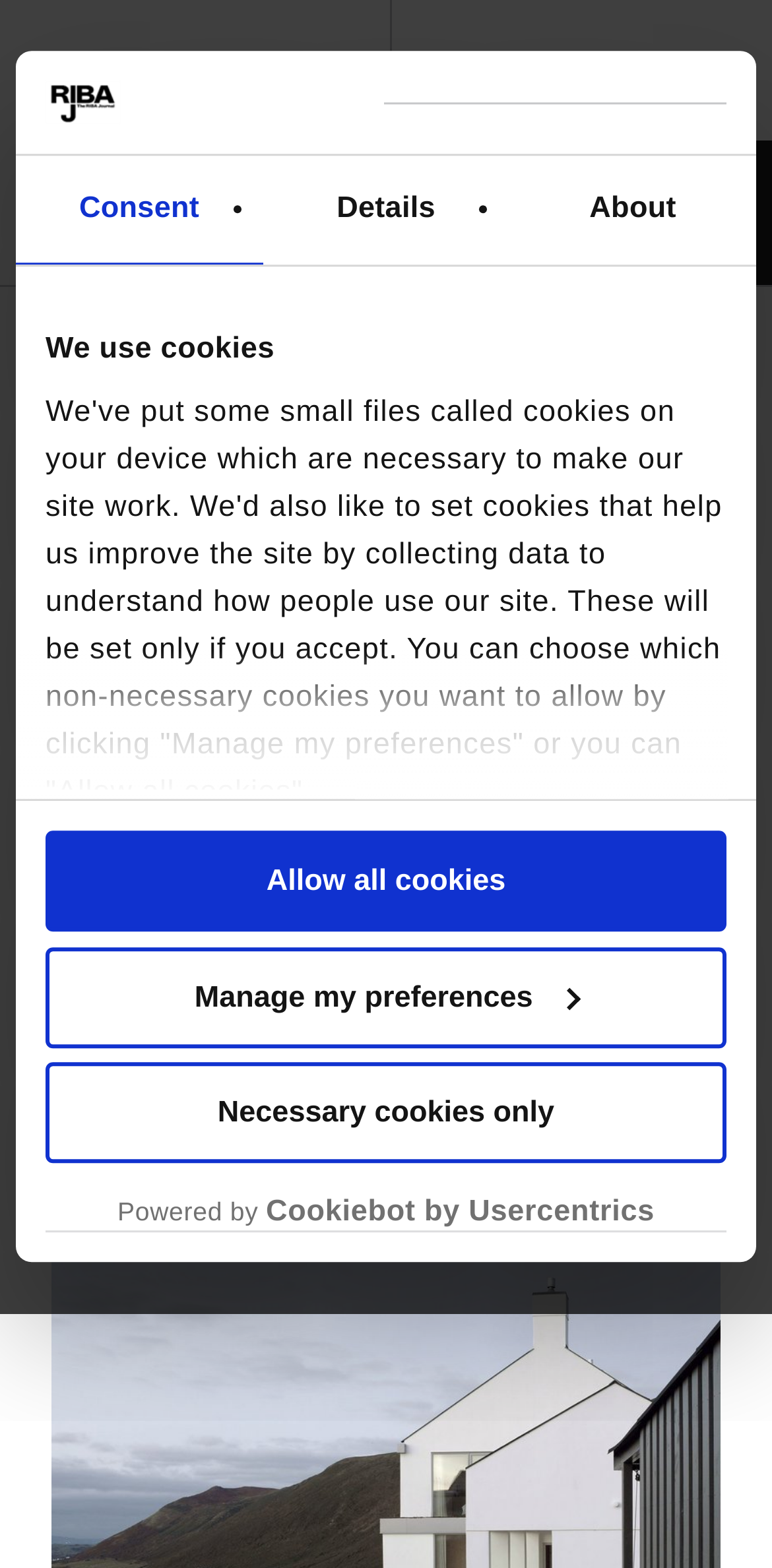Offer a comprehensive description of the webpage’s content and structure.

The webpage appears to be an article about a clifftop house designed by Maich Swift Architects, located on the Gower Peninsula. At the top of the page, there is a logo and a link to open in a new window. Below the logo, there is a horizontal tab list with three tabs: "Consent", "Details", and "About". The "Consent" tab is selected by default, and it displays a message about cookies used on the website.

On the left side of the page, there is a navigation menu with links to "Buildings" and "House". Above the navigation menu, there is a heading that reads "Rhossili House, Rhossili". Below the navigation menu, there is a paragraph of text that describes the clifftop house, mentioning that it won an award for the project architect of the year.

At the bottom of the page, there is a footer section that contains a timestamp of "25 May 2023" and a description list with a term "Words:" and a detail "RIBA Regional Jury". There are also three buttons: "Necessary cookies only", "Manage my preferences", and "Allow all cookies", which are related to the cookie consent message.

On the right side of the page, there is a link to "Login" and a link to "RIBAJ". There is also a powered-by message that reads "Powered by Cookiebot by Usercentrics".